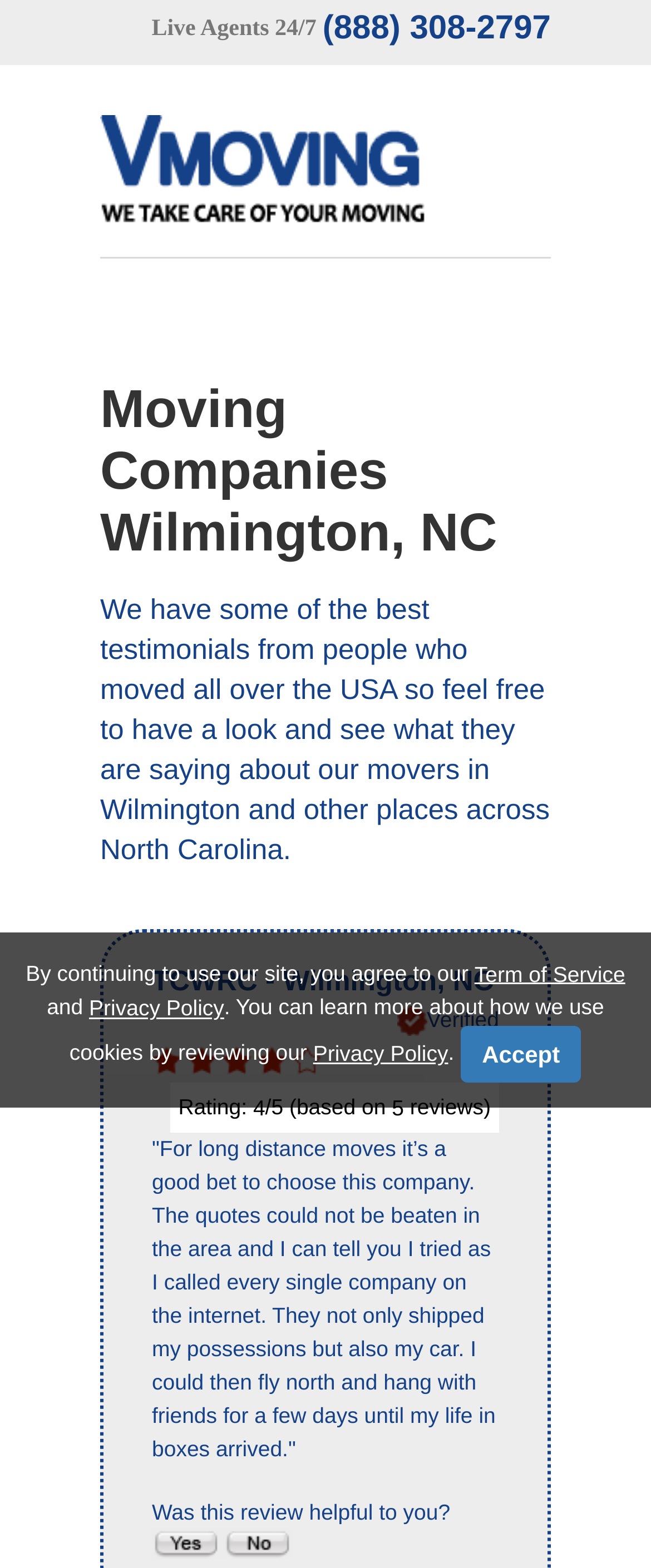What is the rating of the moving company based on reviews?
Refer to the image and provide a one-word or short phrase answer.

/5